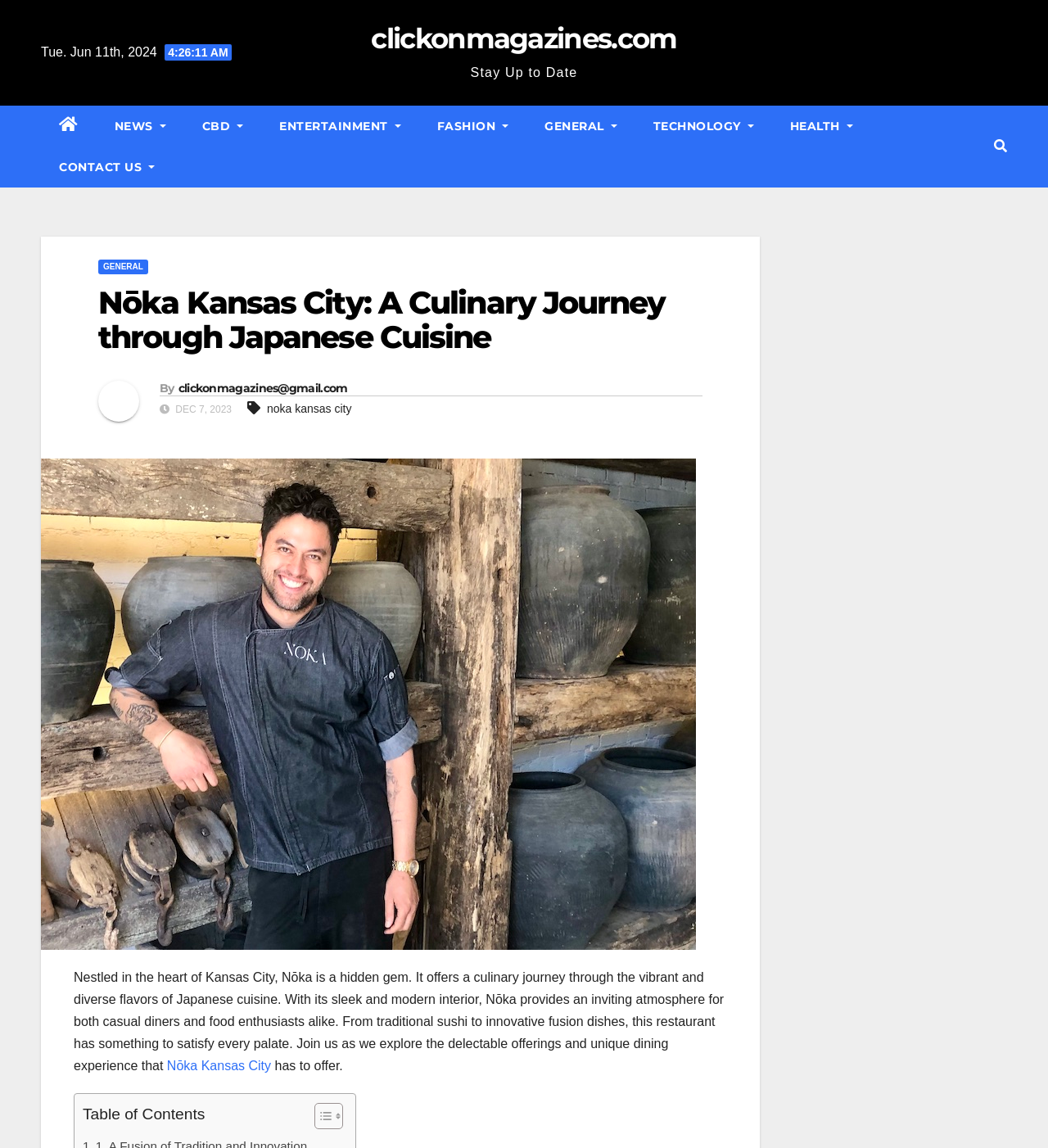Provide a thorough and detailed response to the question by examining the image: 
What is the name of the restaurant being described?

I found the name 'Nōka Kansas City' in the heading element with bounding box coordinates [0.094, 0.249, 0.67, 0.309]. This heading is a part of the webpage's main content and is describing a restaurant.